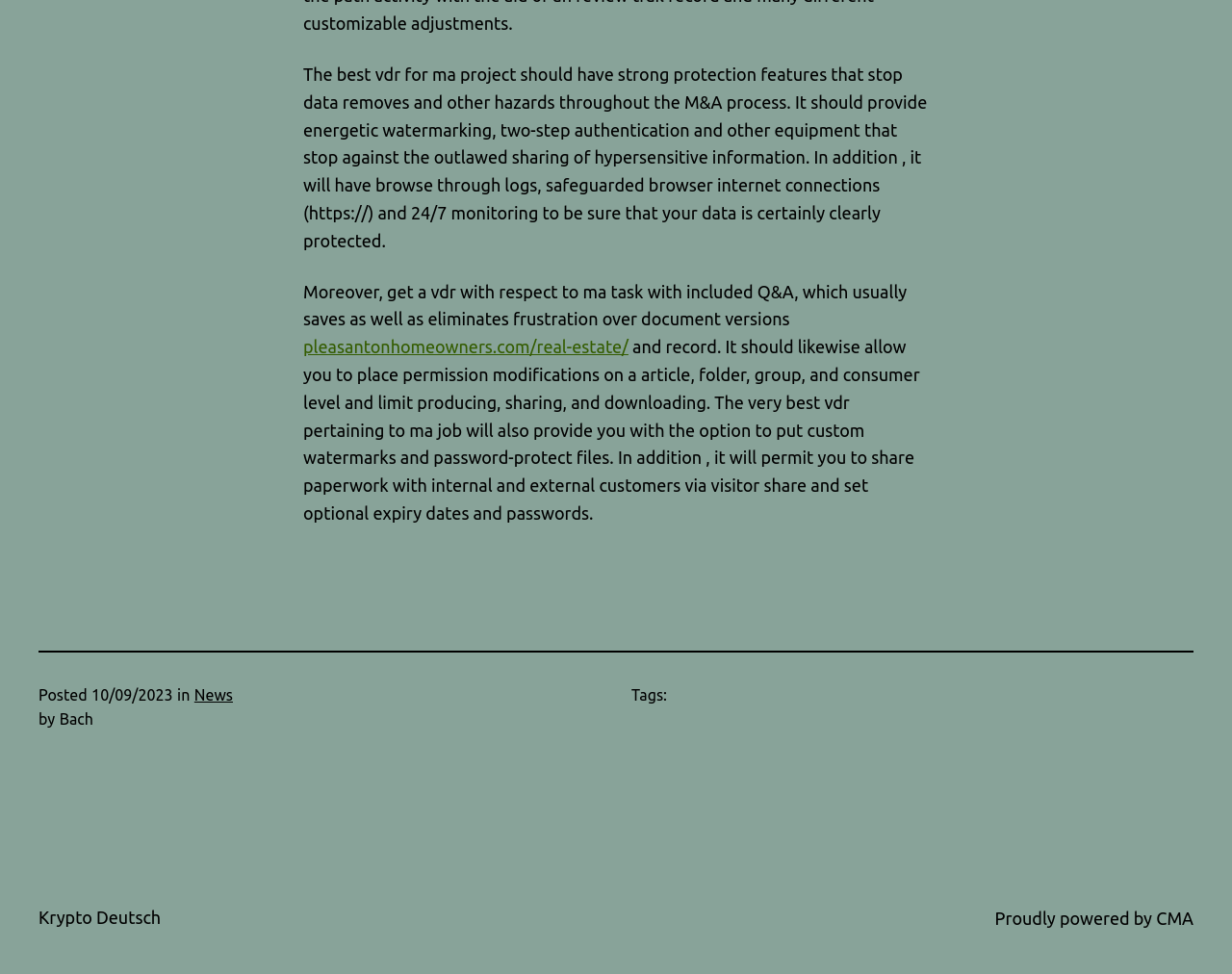Identify the bounding box coordinates for the UI element described as follows: "XahLee.info Search 🔍". Ensure the coordinates are four float numbers between 0 and 1, formatted as [left, top, right, bottom].

None